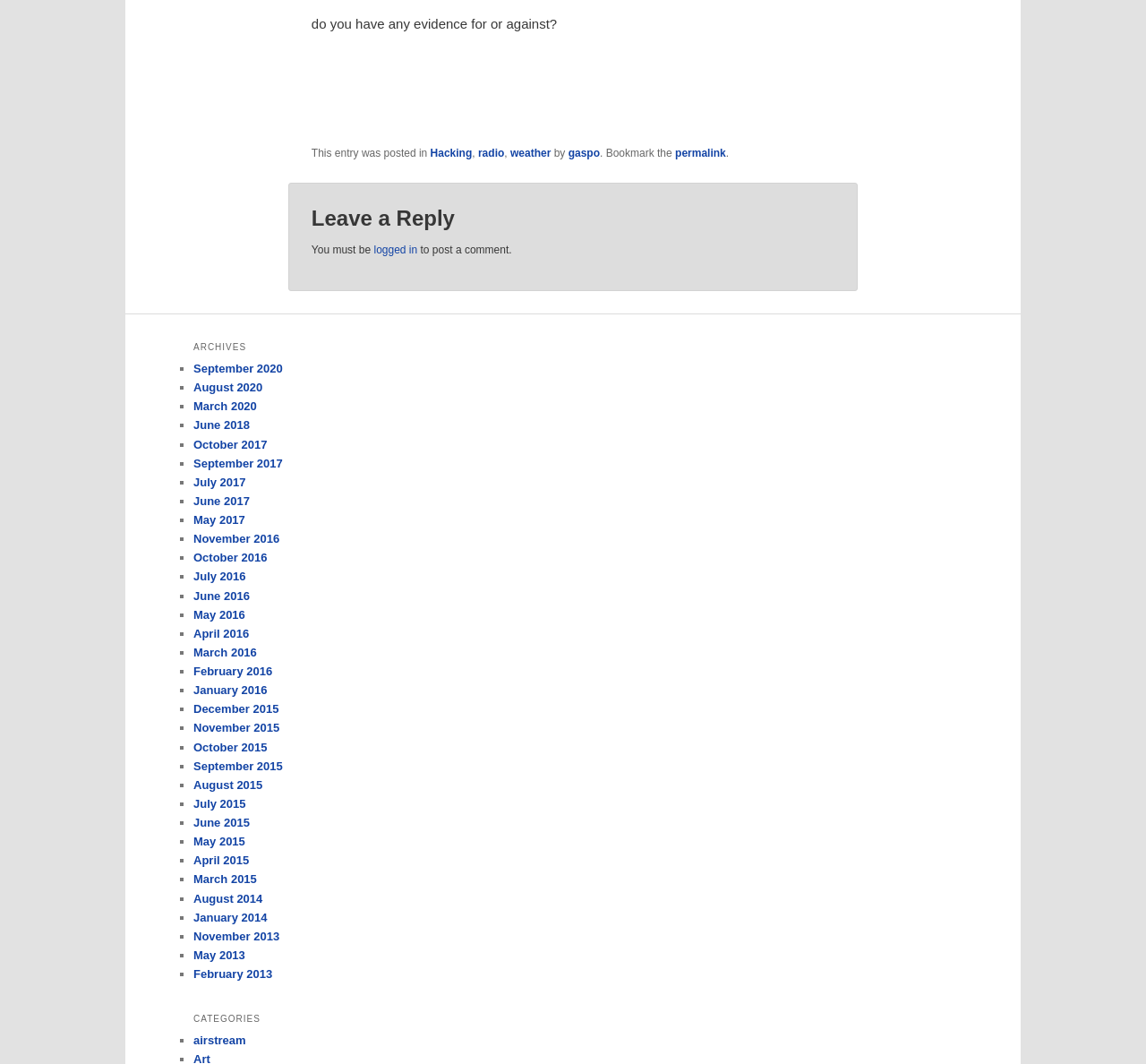Identify the bounding box coordinates for the UI element described as: "airstream".

[0.169, 0.971, 0.214, 0.984]